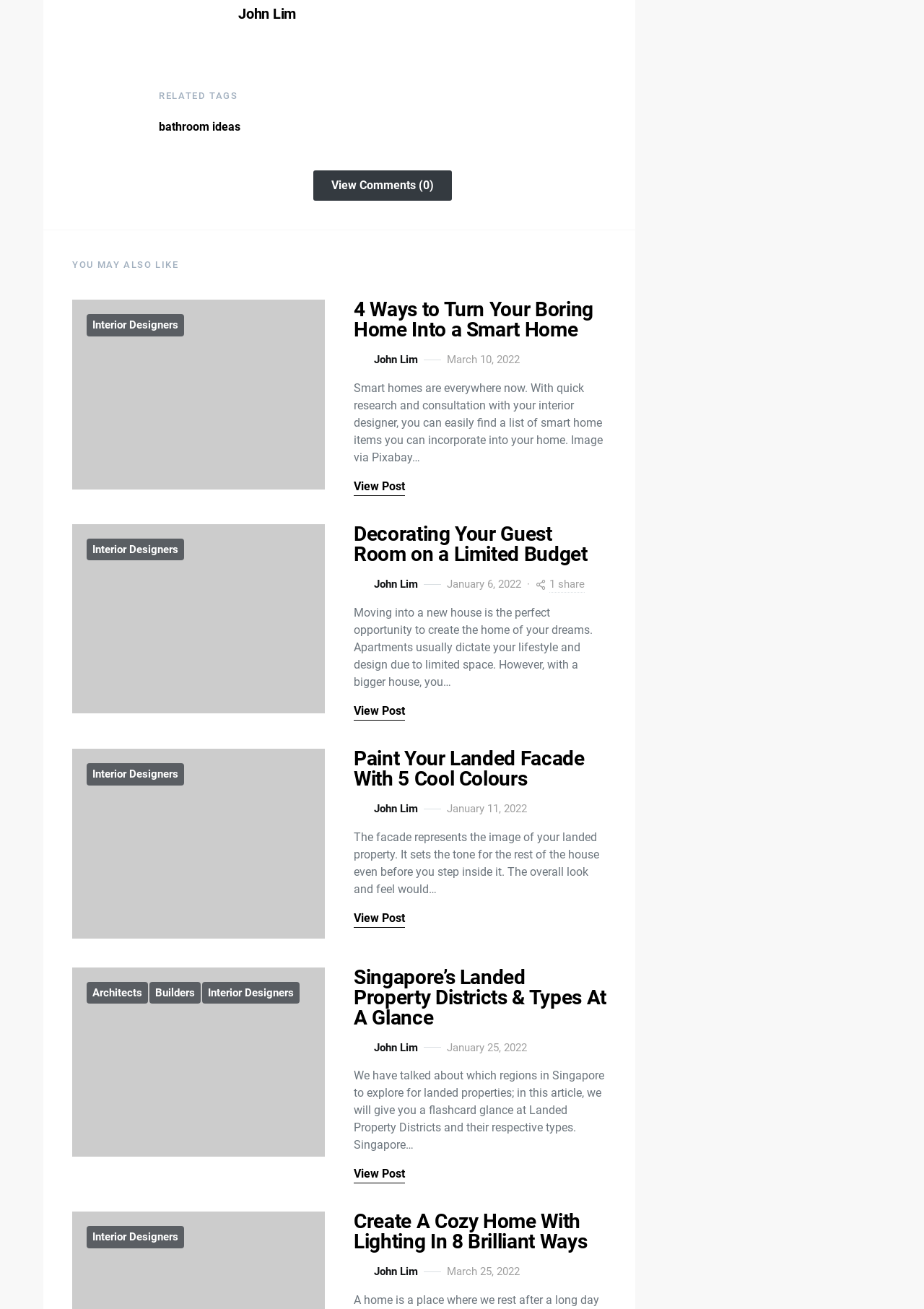What is the date of the third article?
Observe the image and answer the question with a one-word or short phrase response.

January 11, 2022